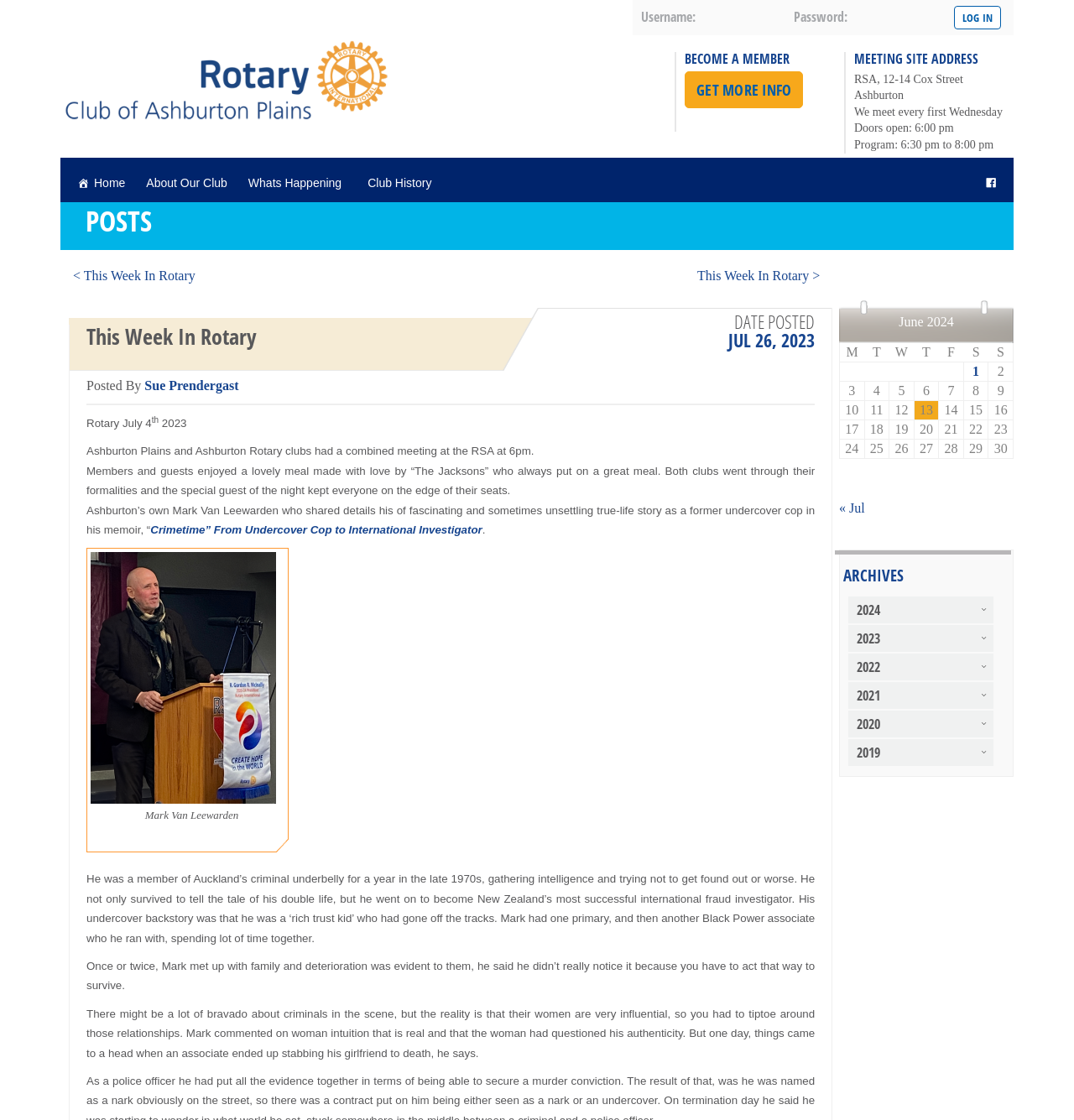Find the UI element described as: "2020" and predict its bounding box coordinates. Ensure the coordinates are four float numbers between 0 and 1, [left, top, right, bottom].

[0.79, 0.634, 0.925, 0.658]